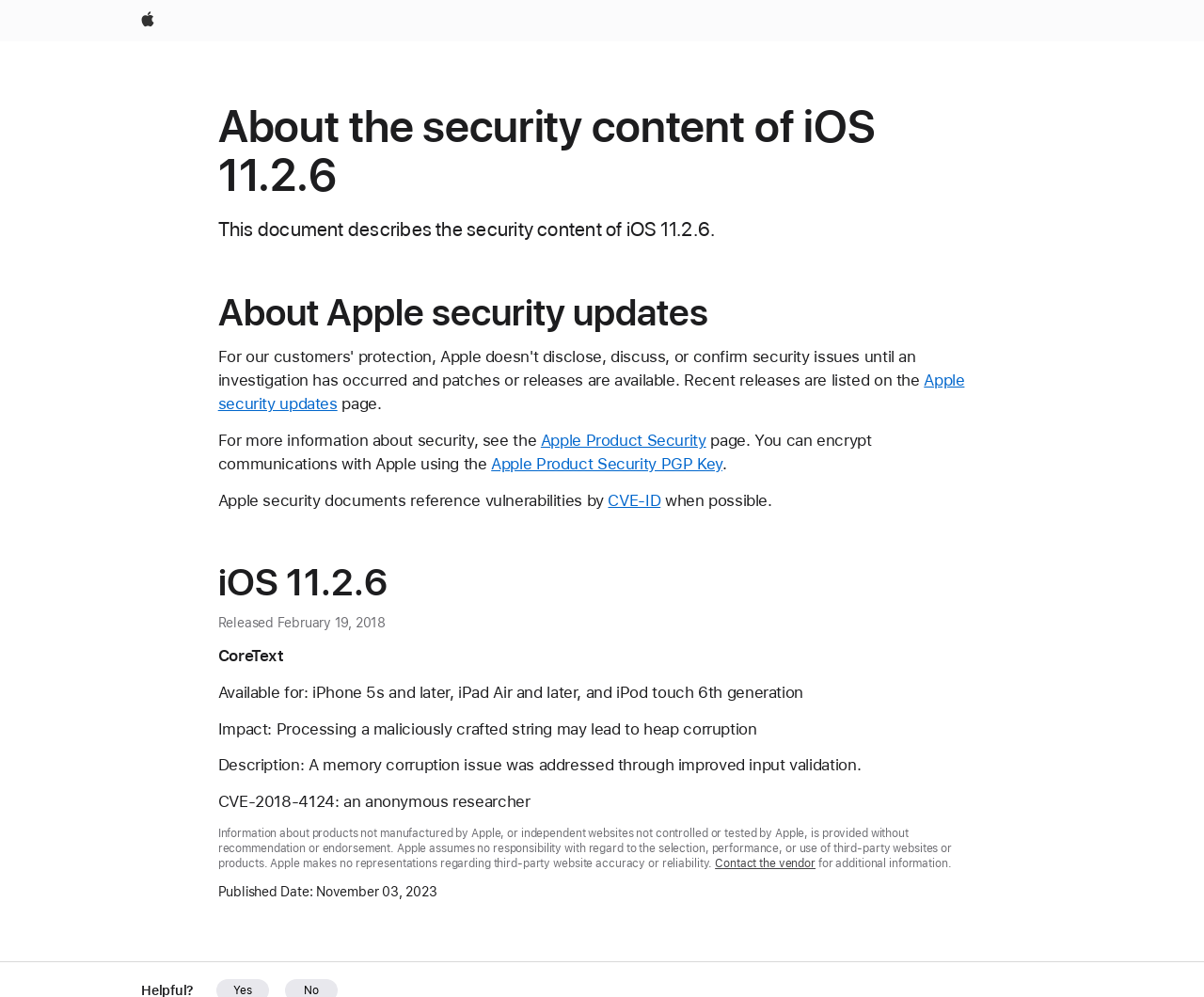Please provide a comprehensive answer to the question below using the information from the image: What is the format used to reference vulnerabilities in Apple security documents?

I found the answer by looking at the link 'CVE-ID' in the main content section of the webpage, which is mentioned as the format used to reference vulnerabilities in Apple security documents.